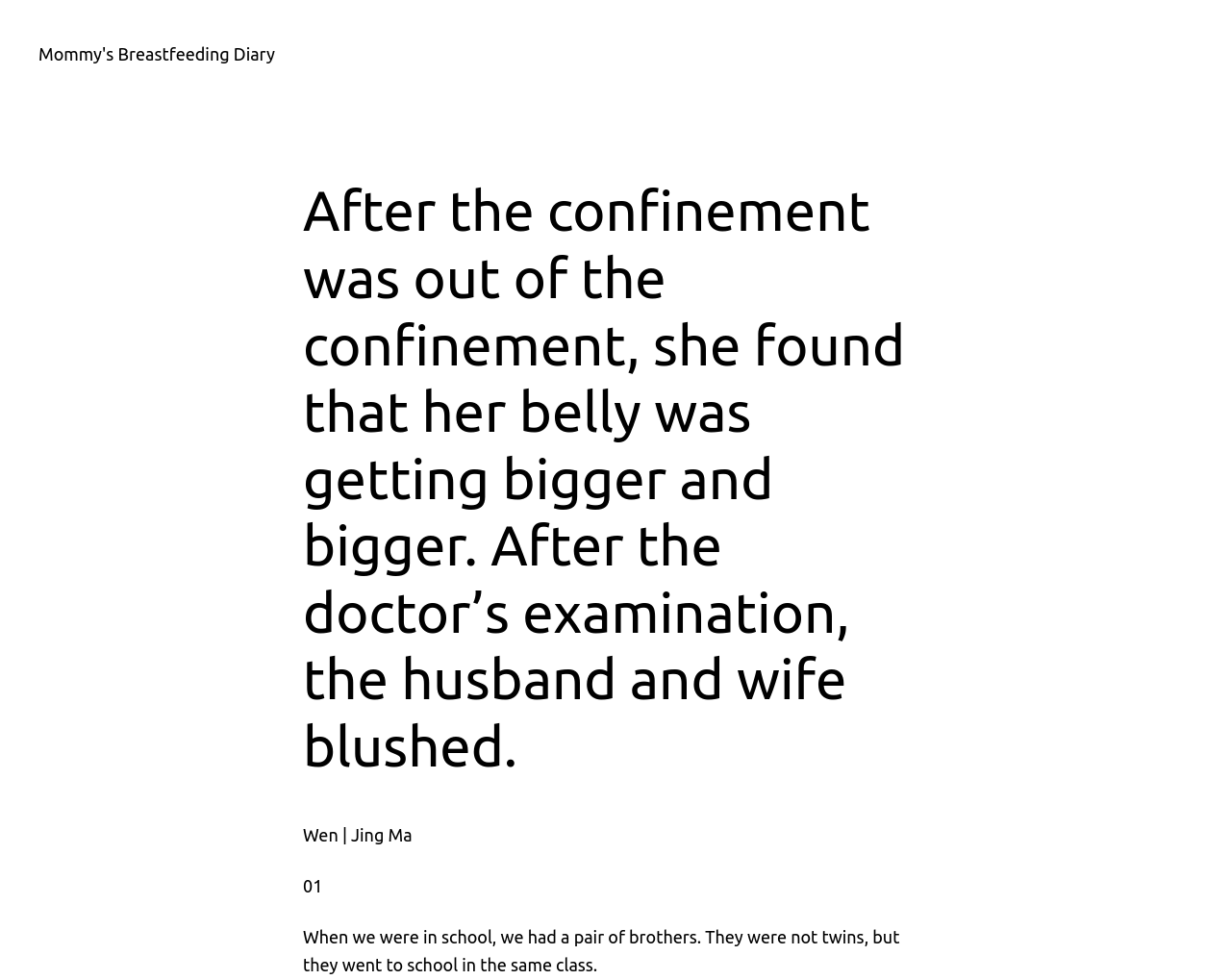Mark the bounding box of the element that matches the following description: "As Thoughts Occur".

None